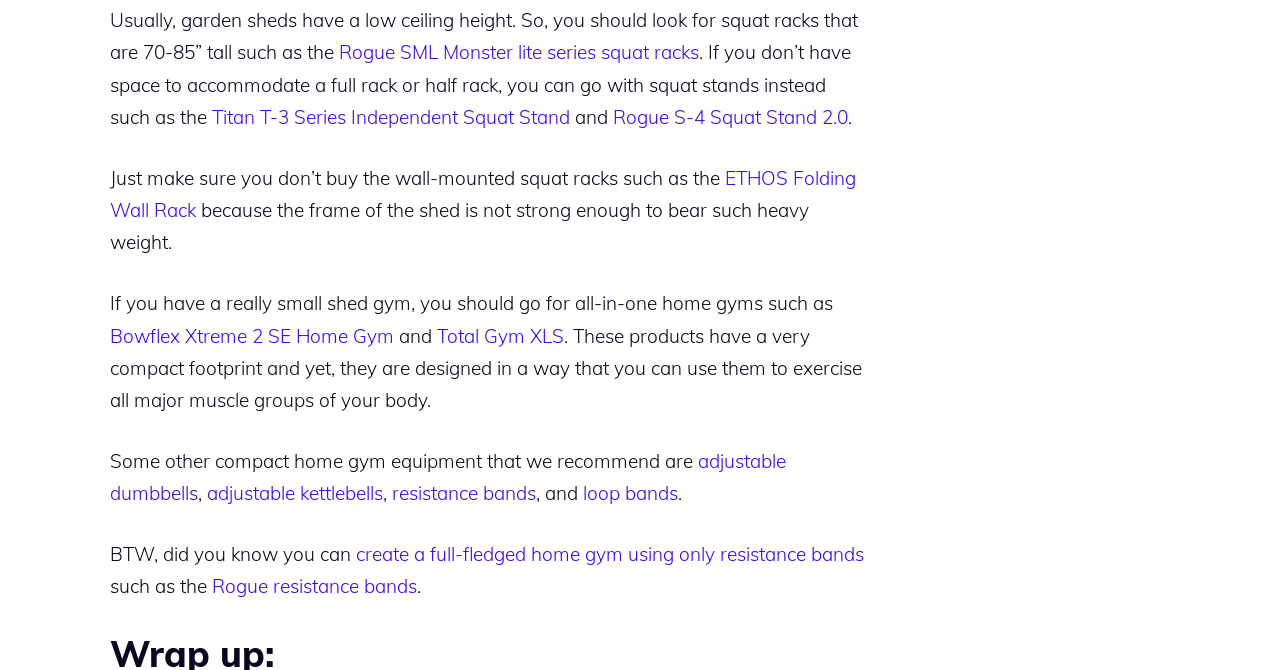Given the webpage screenshot, identify the bounding box of the UI element that matches this description: "Platform".

None